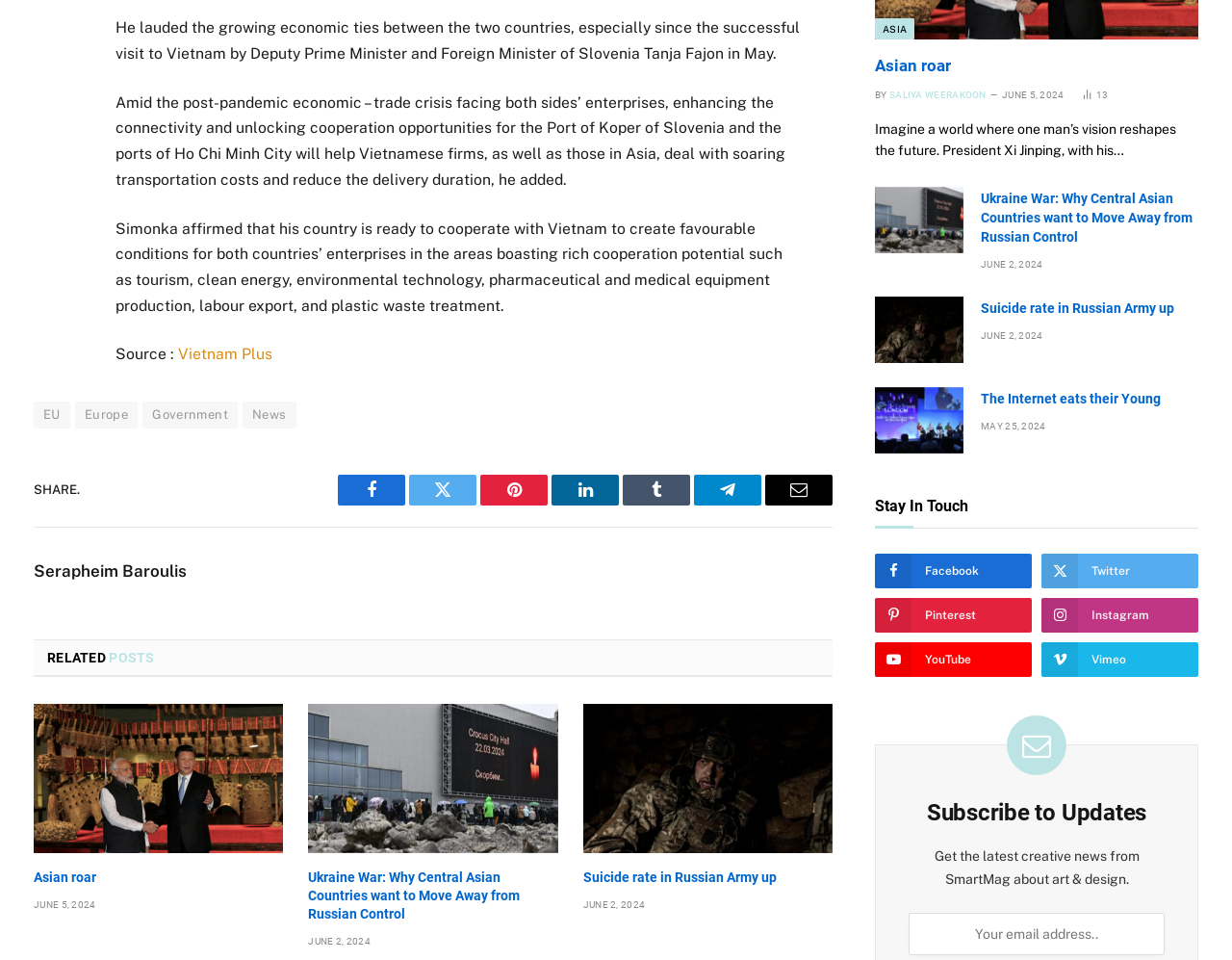Using the format (top-left x, top-left y, bottom-right x, bottom-right y), and given the element description, identify the bounding box coordinates within the screenshot: name="EMAIL" placeholder="Your email address.."

[0.737, 0.951, 0.946, 0.995]